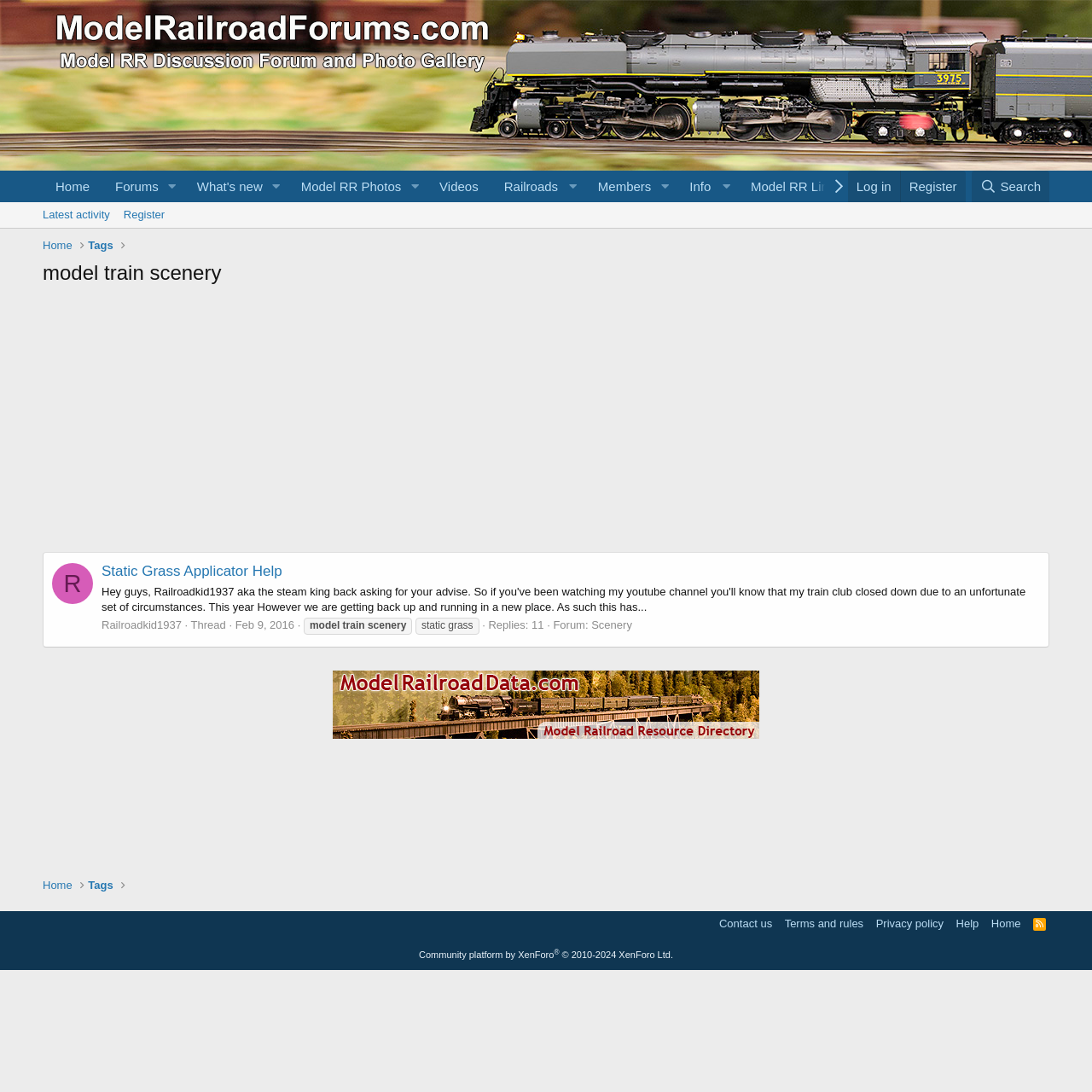How many replies are there in the thread?
Please answer the question with a detailed response using the information from the screenshot.

I located a static text element with the text 'Replies: 11' at a bounding box coordinate of [0.447, 0.567, 0.498, 0.578], which indicates the number of replies in the thread.